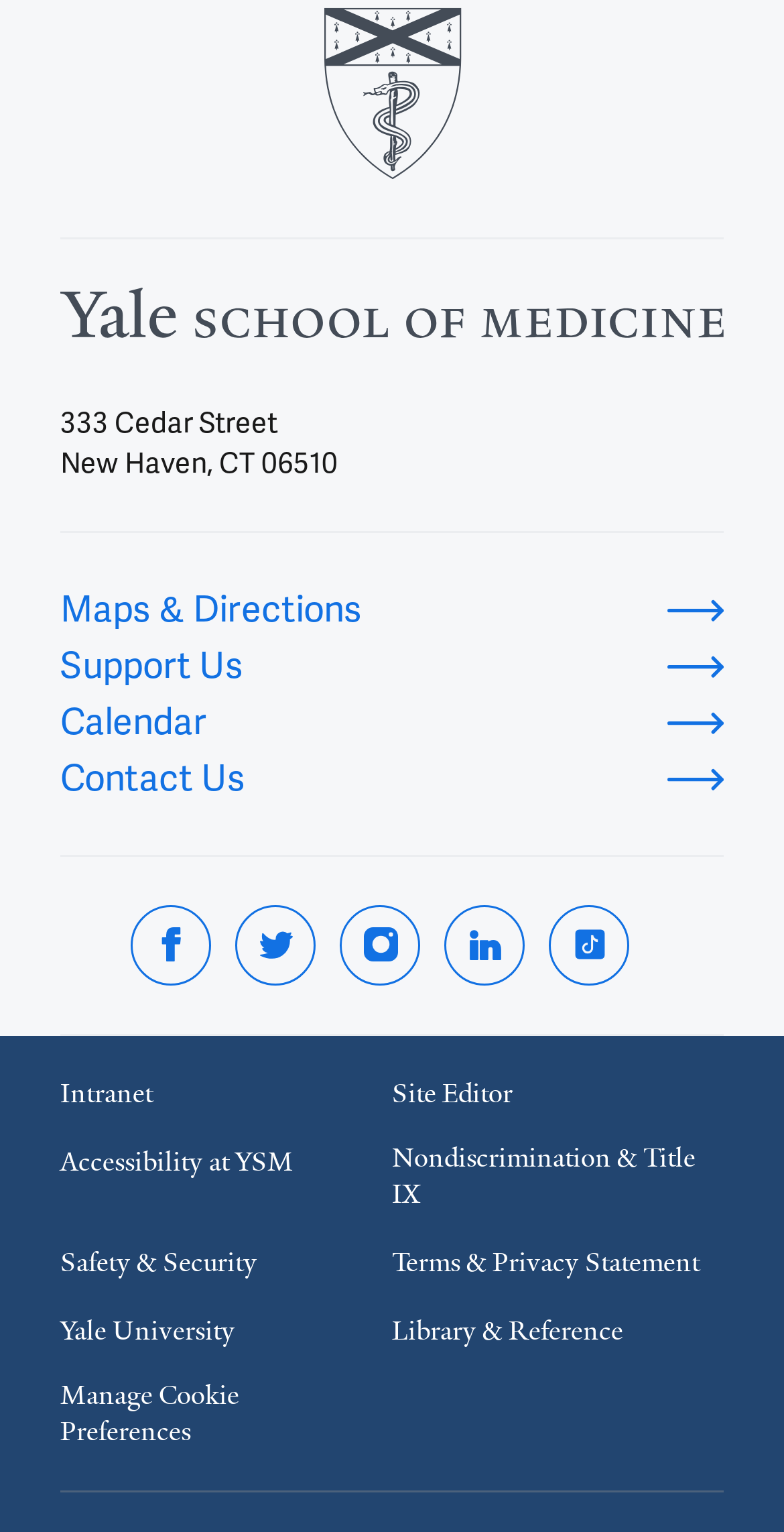Extract the bounding box for the UI element that matches this description: "Site Editor".

[0.5, 0.702, 0.654, 0.726]